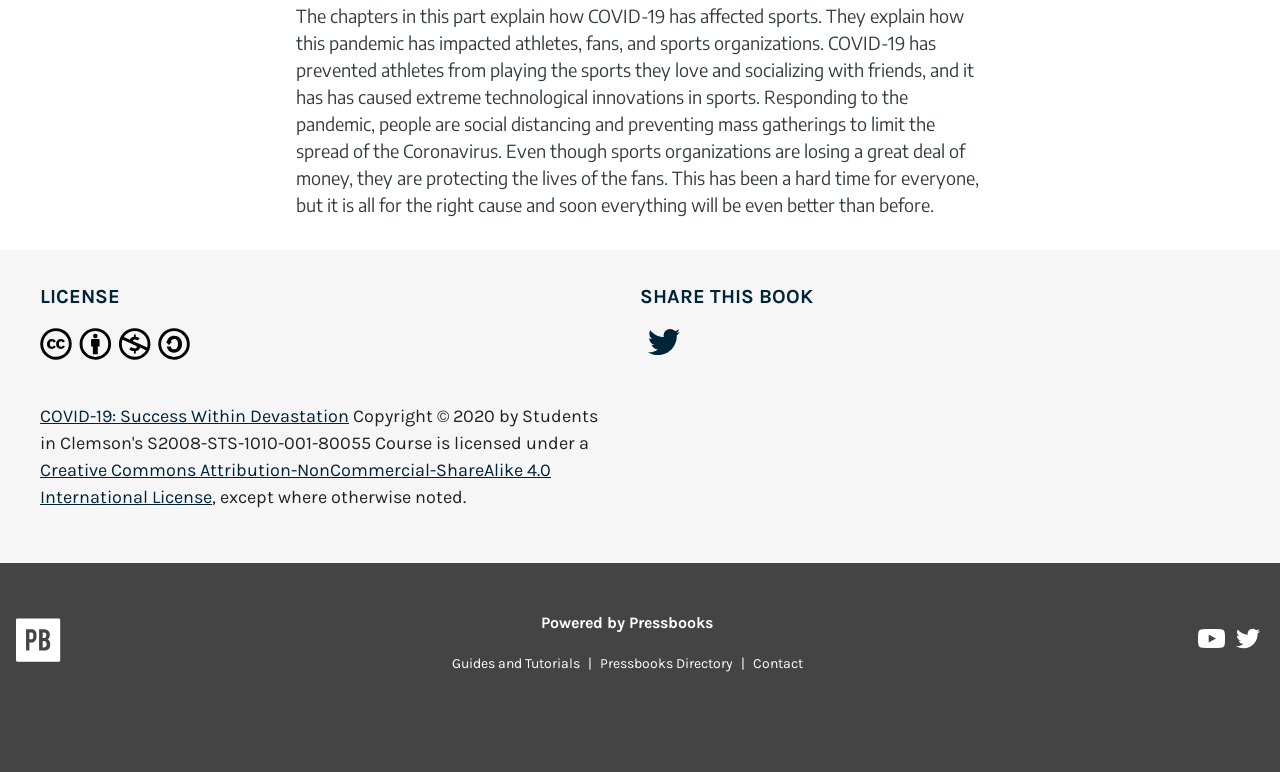Please provide a comprehensive response to the question below by analyzing the image: 
What license is the content licensed under?

The content is licensed under the Creative Commons Attribution-NonCommercial-ShareAlike 4.0 International License, as indicated by the link element with ID 292 and the image element with ID 286, which displays the icon for this license.